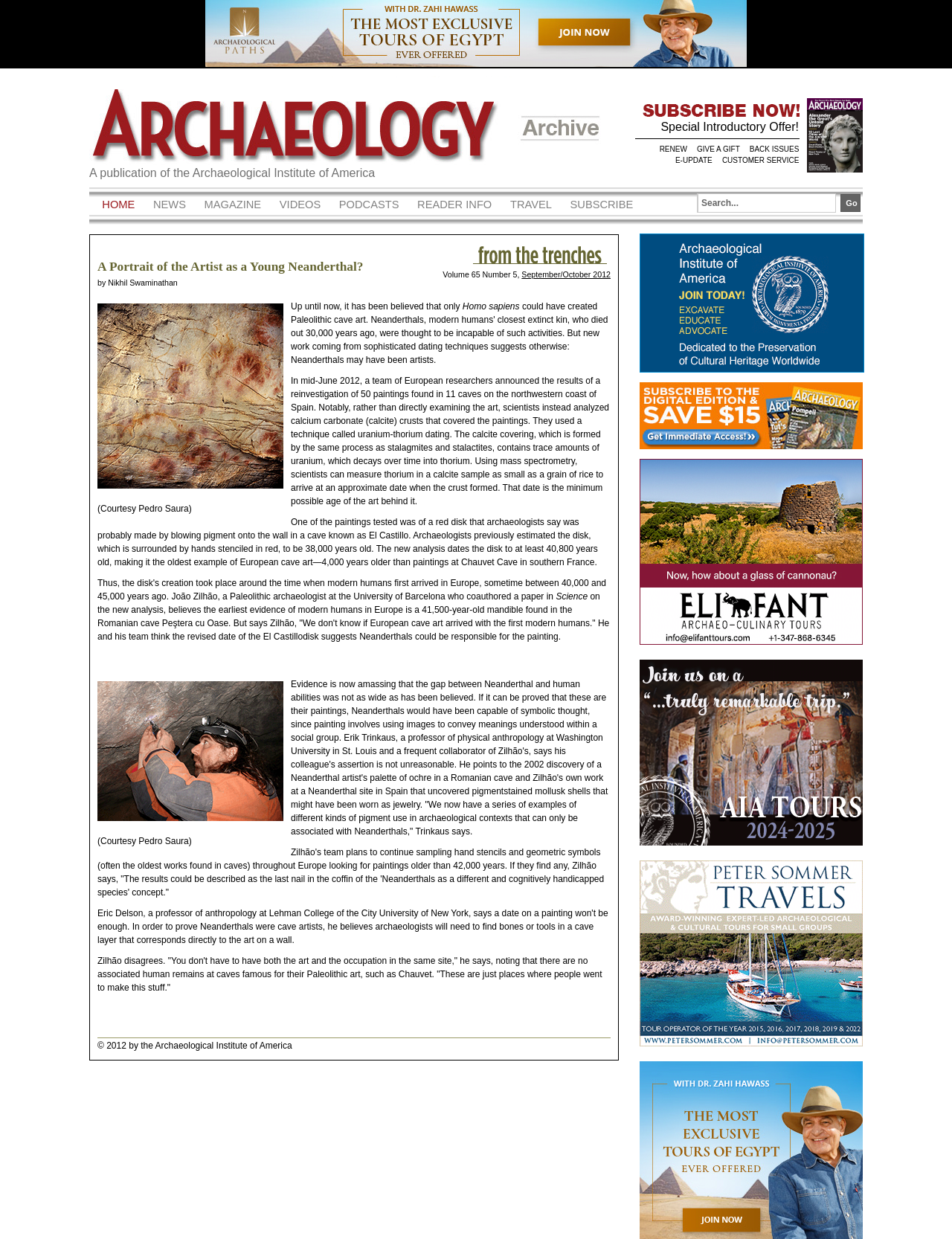Who is the author of the article?
Please give a detailed and elaborate explanation in response to the question.

I found the answer by looking at the byline of the article, which says 'by Nikhil Swaminathan'. This suggests that the author of the article is Nikhil Swaminathan.